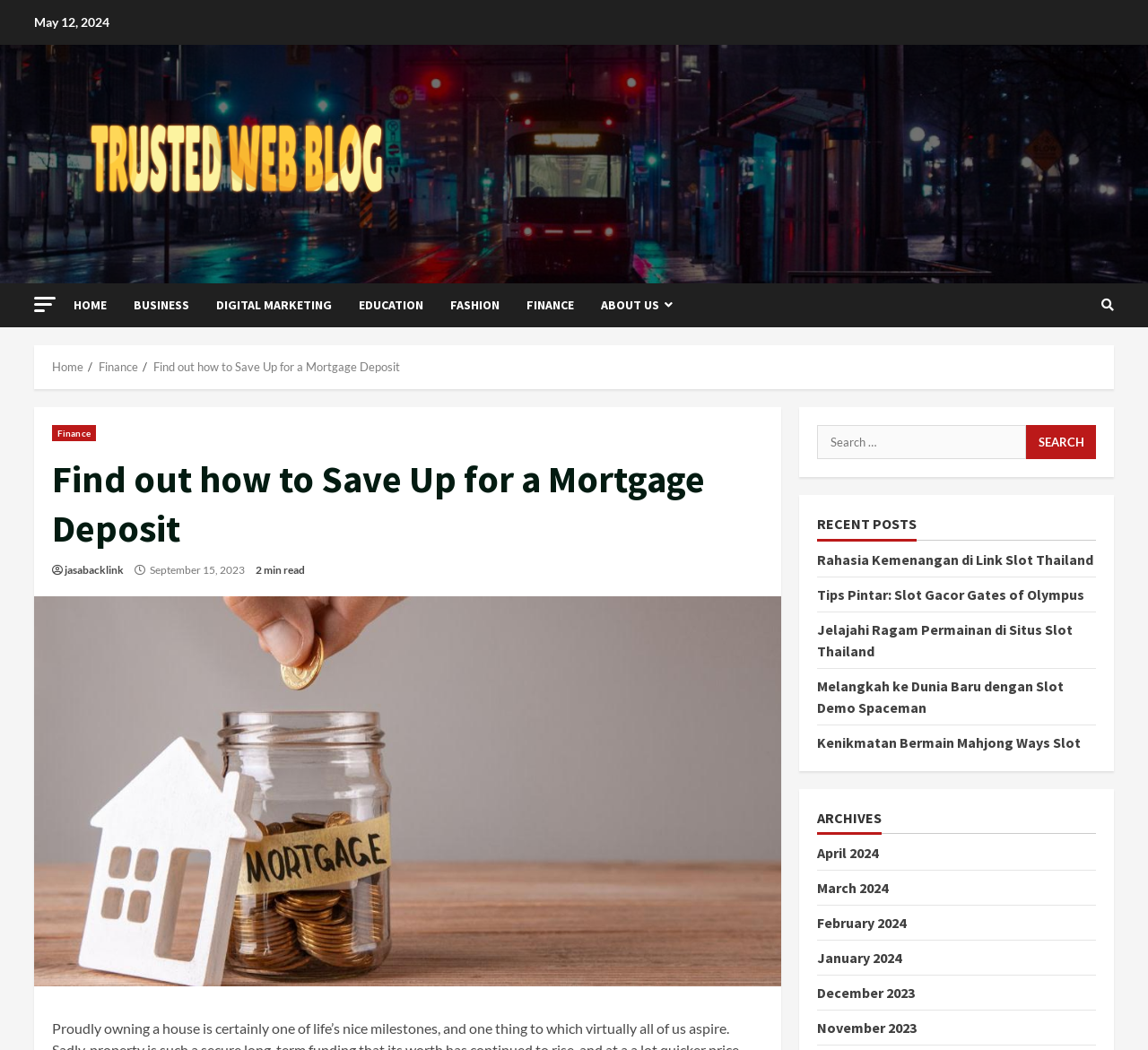Please identify the bounding box coordinates of the element that needs to be clicked to execute the following command: "Check the 'RECENT POSTS'". Provide the bounding box using four float numbers between 0 and 1, formatted as [left, top, right, bottom].

[0.712, 0.491, 0.798, 0.514]